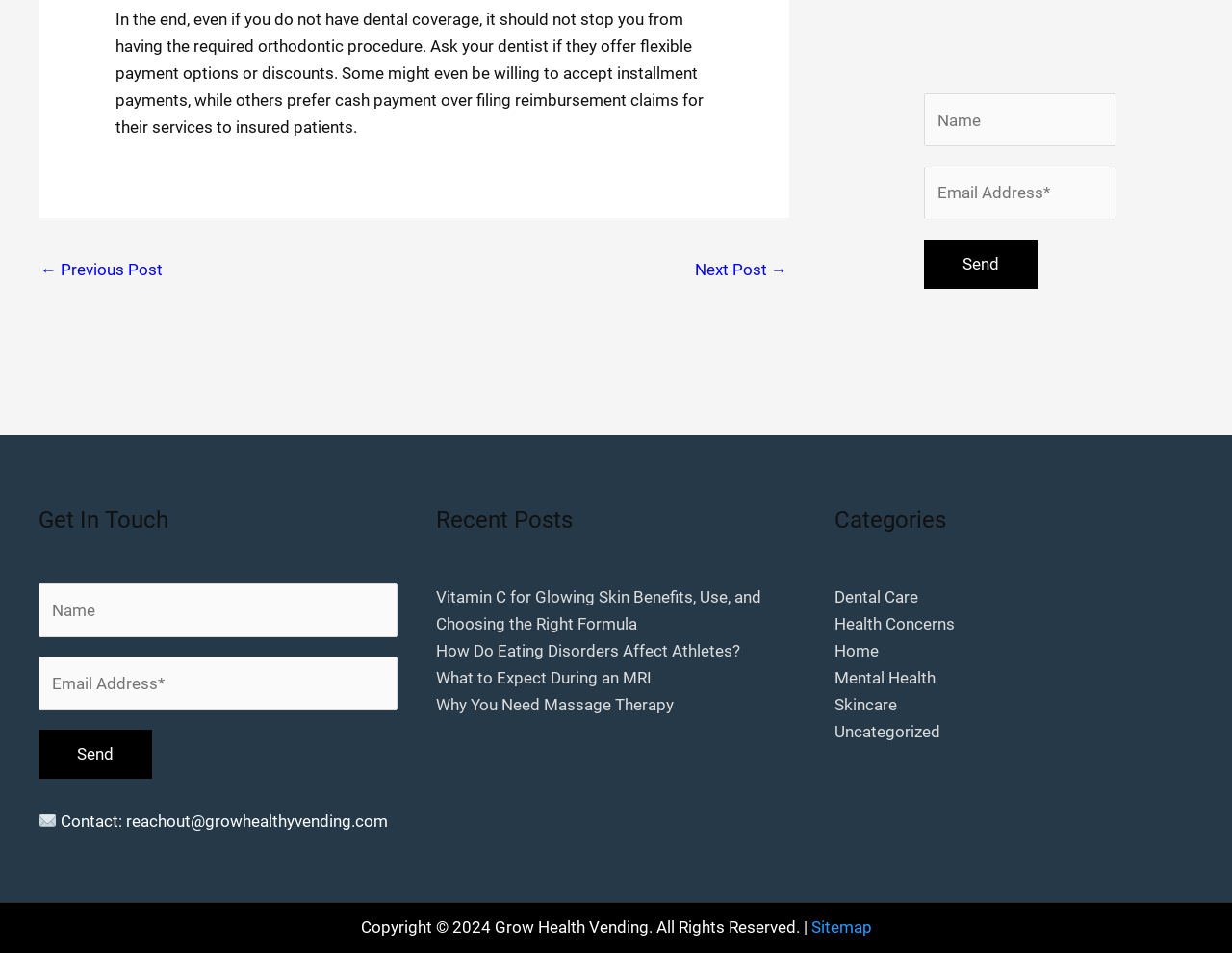Please provide a short answer using a single word or phrase for the question:
What categories are available on the website?

Five categories